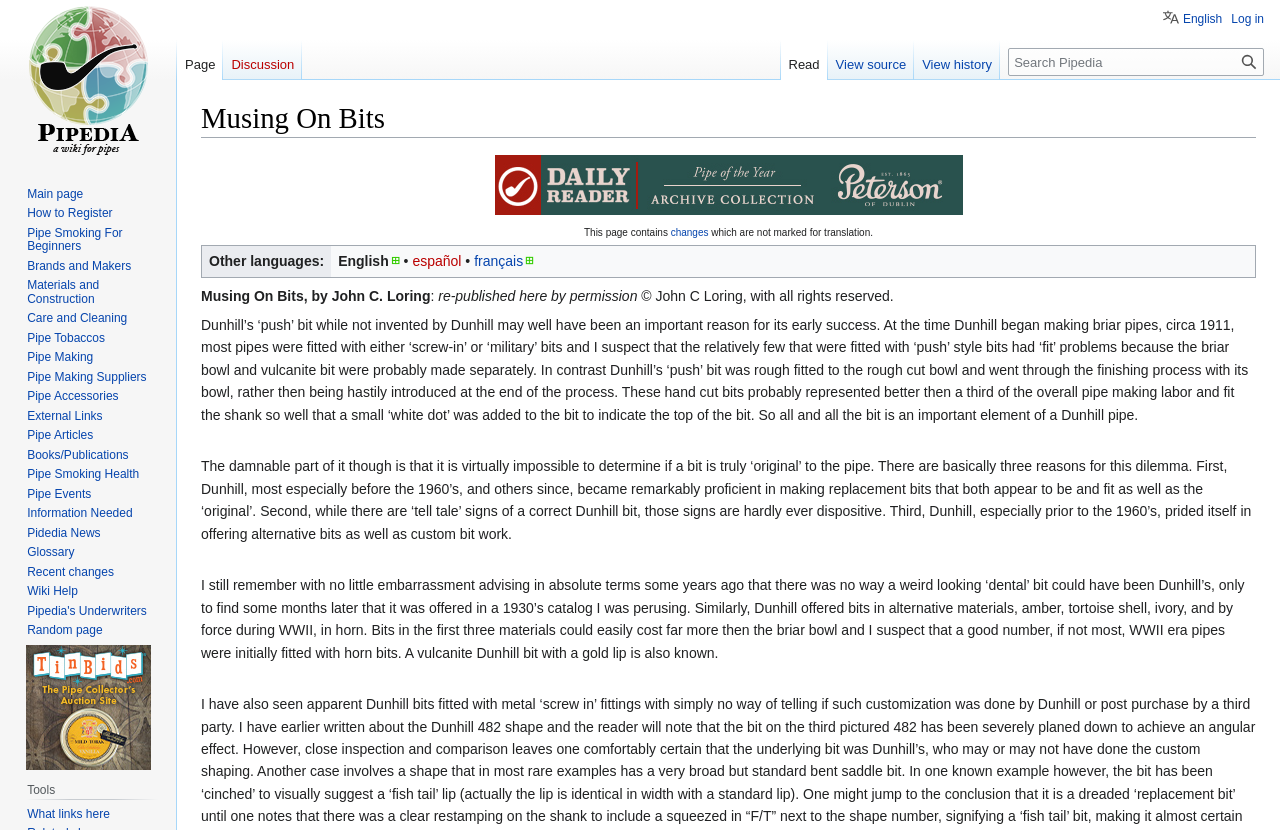Using the information from the screenshot, answer the following question thoroughly:
What is the purpose of the 'white dot' on Dunhill bits?

According to the text, the 'white dot' was added to the bit to indicate the top of the bit, which suggests that its purpose is to serve as a marker for the bit's orientation.